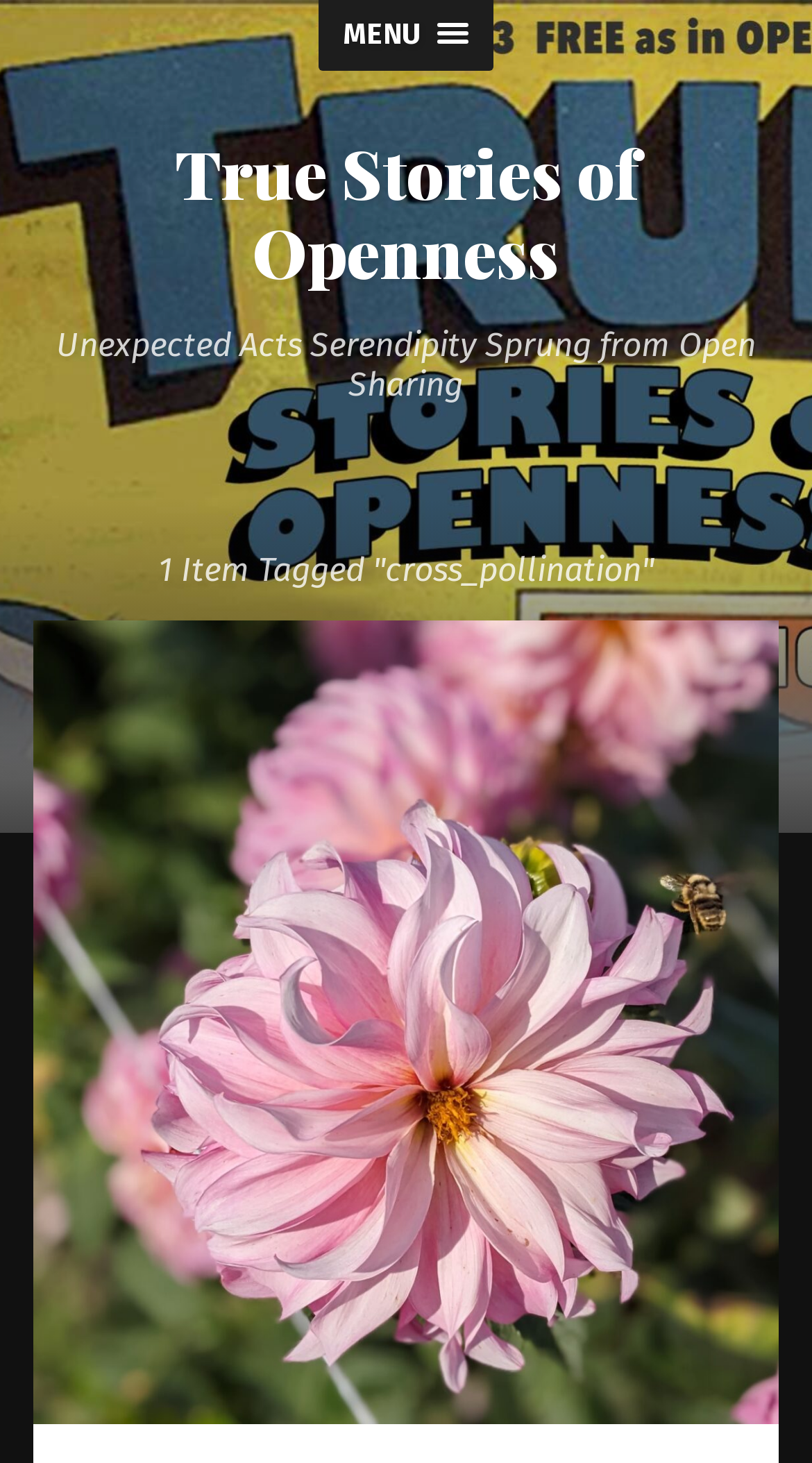Offer an in-depth caption of the entire webpage.

The webpage is titled "cross_pollination – True Stories of Openness" and has a prominent heading "True Stories of Openness" at the top. Below this heading, there is a smaller heading "Unexpected Acts Serendipity Sprung from Open Sharing", which seems to be a subtitle or a tagline. 

On the top right corner, there is a "MENU" link. 

Further down, there is a heading "1 Item Tagged 'cross_pollination'" which suggests that the webpage is categorized or tagged with the term "cross_pollination". 

The main content of the webpage appears to be a single item, represented by a link and an image titled "Bee on a pink dahlia", which takes up most of the page's vertical space. The image is likely a prominent visual element on the page.